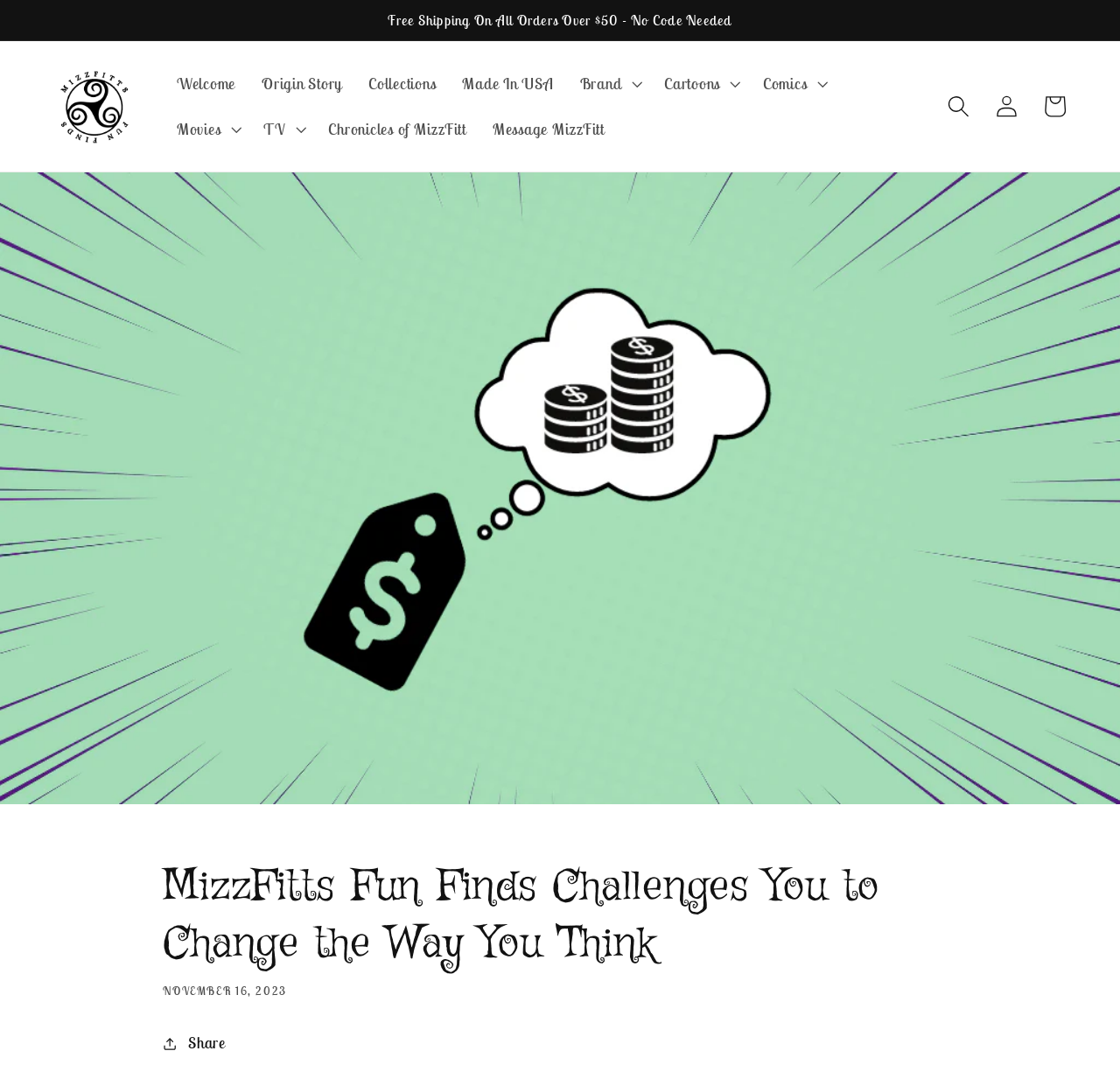Find the coordinates for the bounding box of the element with this description: "Chronicles of MizzFitt".

[0.282, 0.1, 0.428, 0.142]